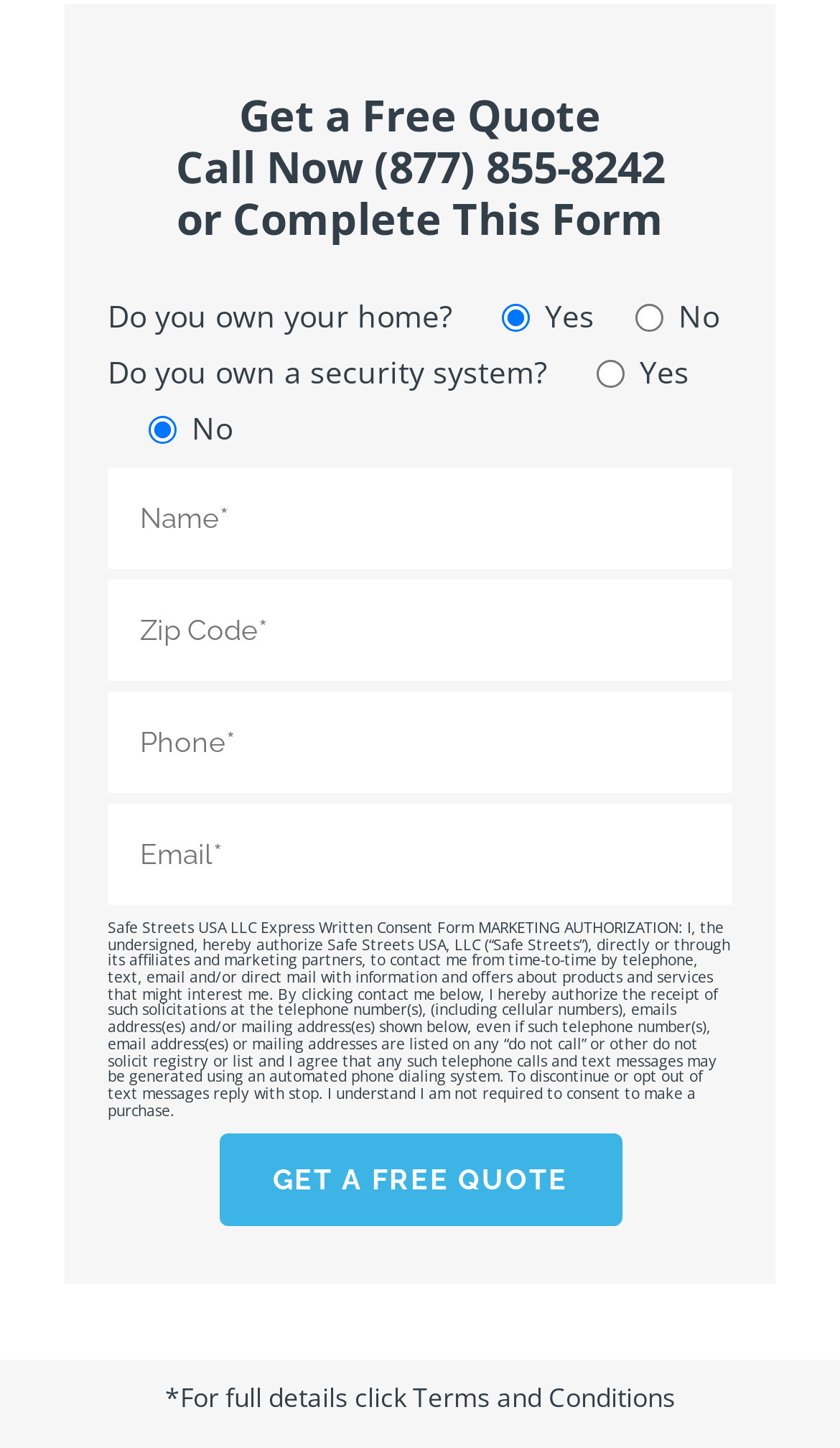Locate the bounding box coordinates of the clickable element to fulfill the following instruction: "Enter your zip code in the 'Zip Code*' field". Provide the coordinates as four float numbers between 0 and 1 in the format [left, top, right, bottom].

[0.128, 0.4, 0.872, 0.47]